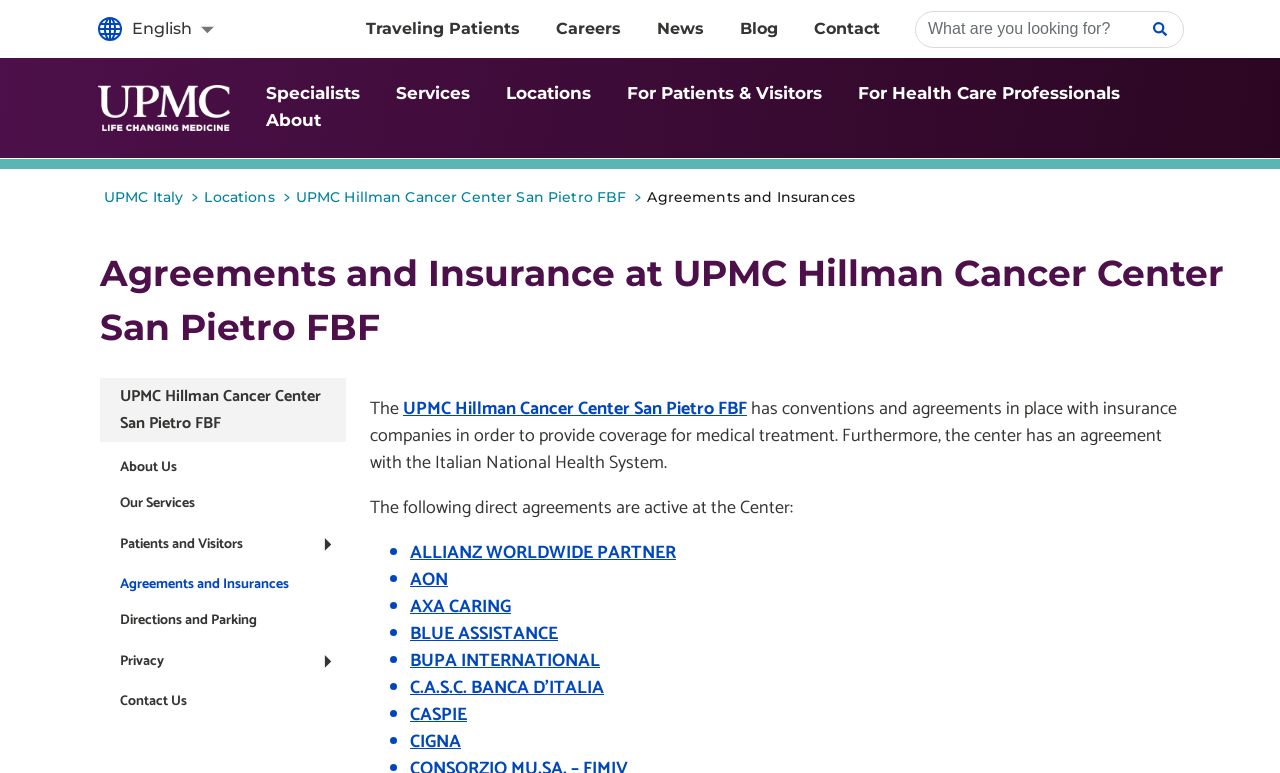Please identify the bounding box coordinates of the clickable region that I should interact with to perform the following instruction: "Go to Traveling Patients page". The coordinates should be expressed as four float numbers between 0 and 1, i.e., [left, top, right, bottom].

[0.286, 0.024, 0.406, 0.049]